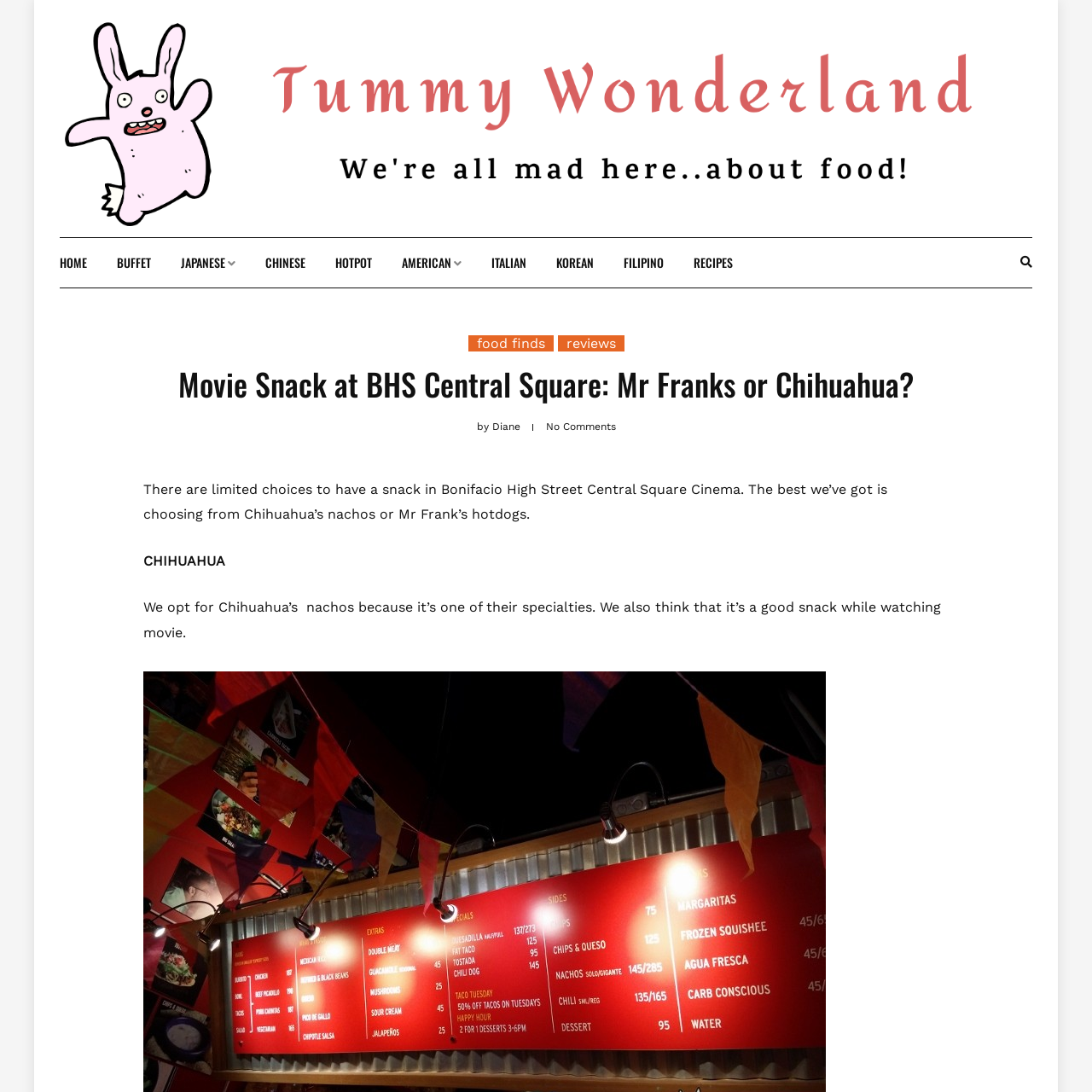Determine the primary headline of the webpage.

Movie Snack at BHS Central Square: Mr Franks or Chihuahua?